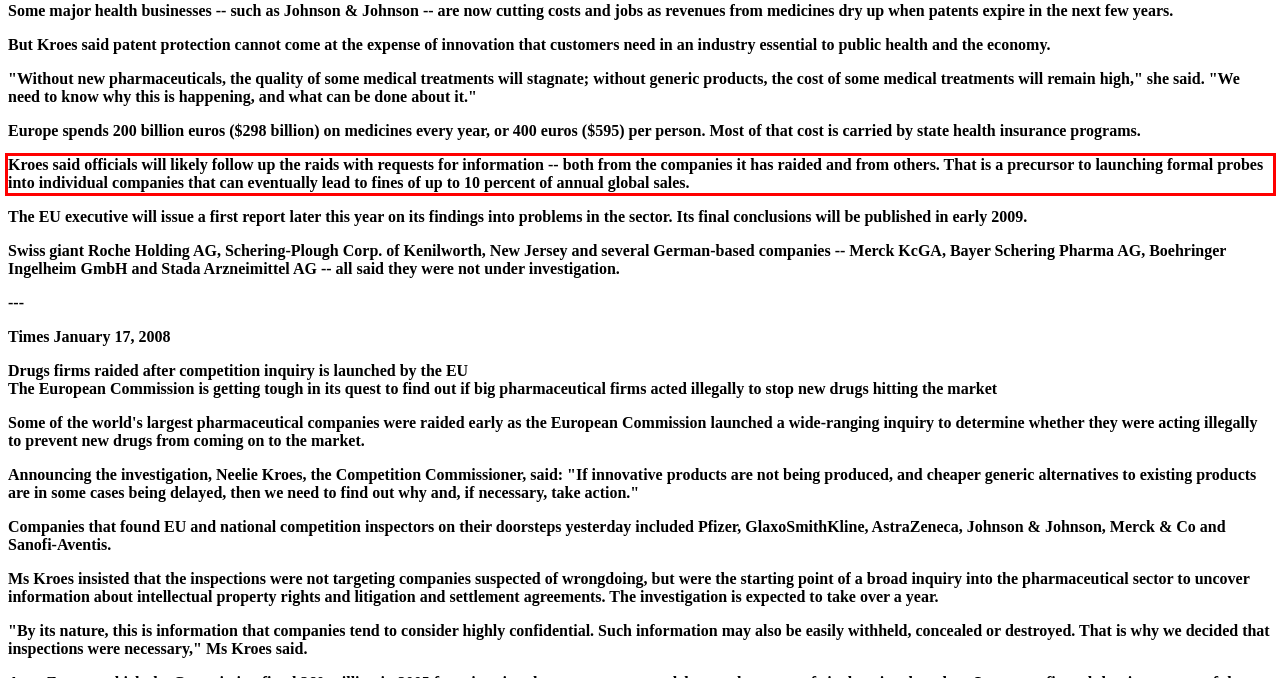The screenshot you have been given contains a UI element surrounded by a red rectangle. Use OCR to read and extract the text inside this red rectangle.

Kroes said officials will likely follow up the raids with requests for information -- both from the companies it has raided and from others. That is a precursor to launching formal probes into individual companies that can eventually lead to fines of up to 10 percent of annual global sales.